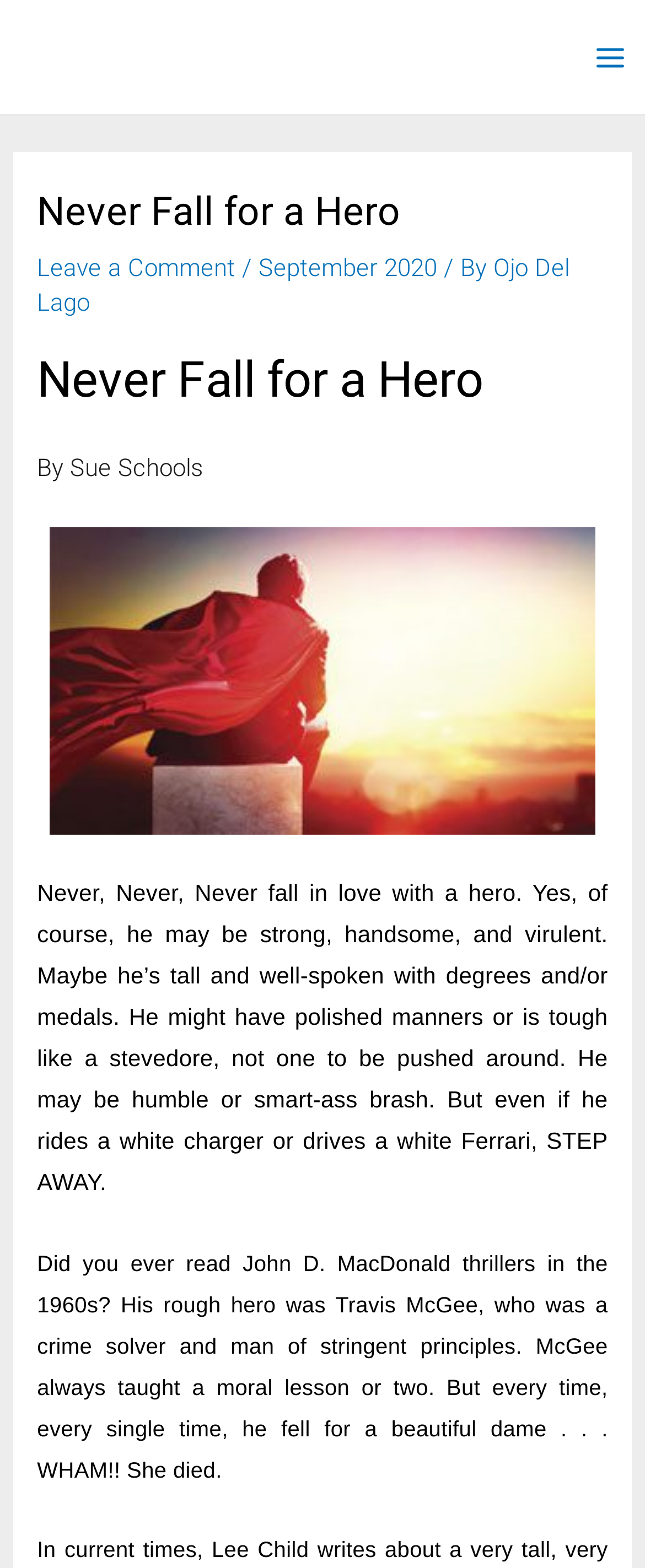What is the topic of the article?
Look at the image and answer the question using a single word or phrase.

Heroes